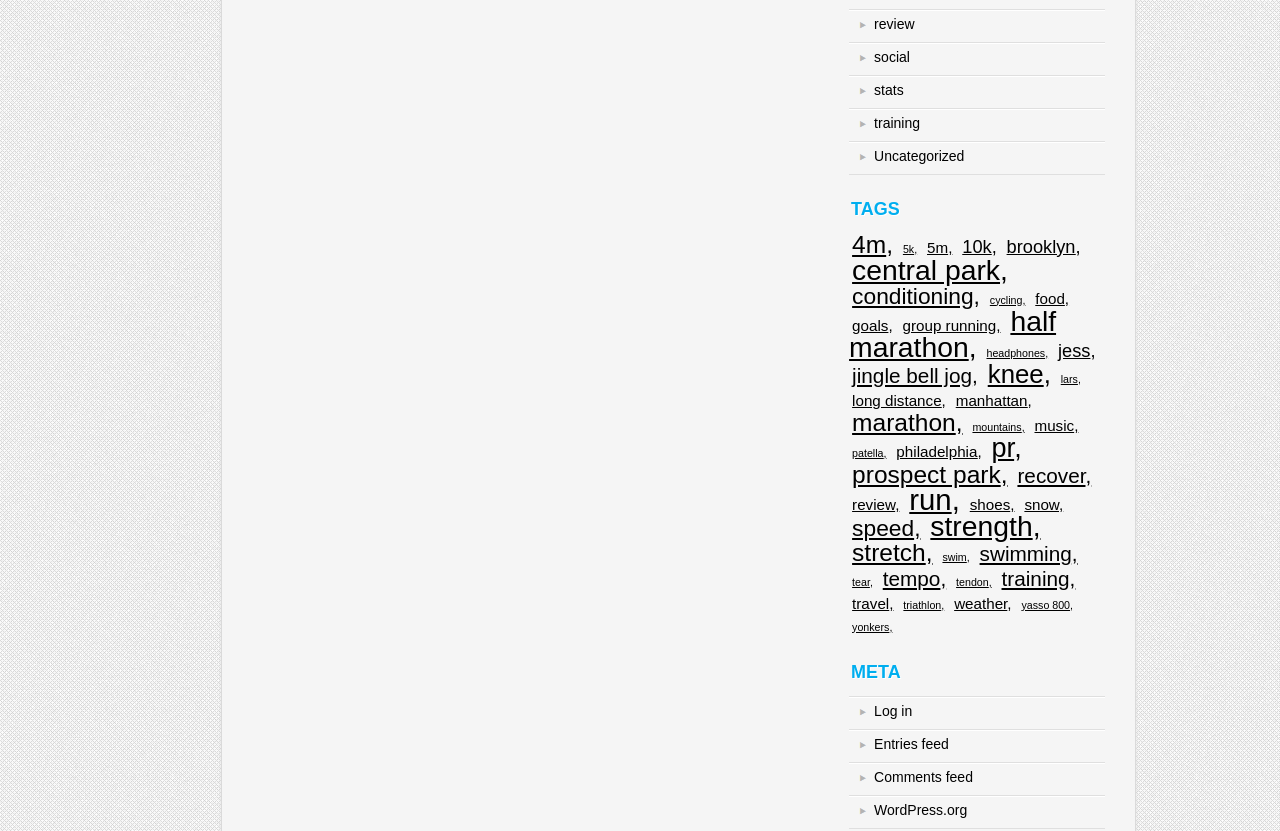How many items are in the 'central park' category?
Based on the image, answer the question with a single word or brief phrase.

9